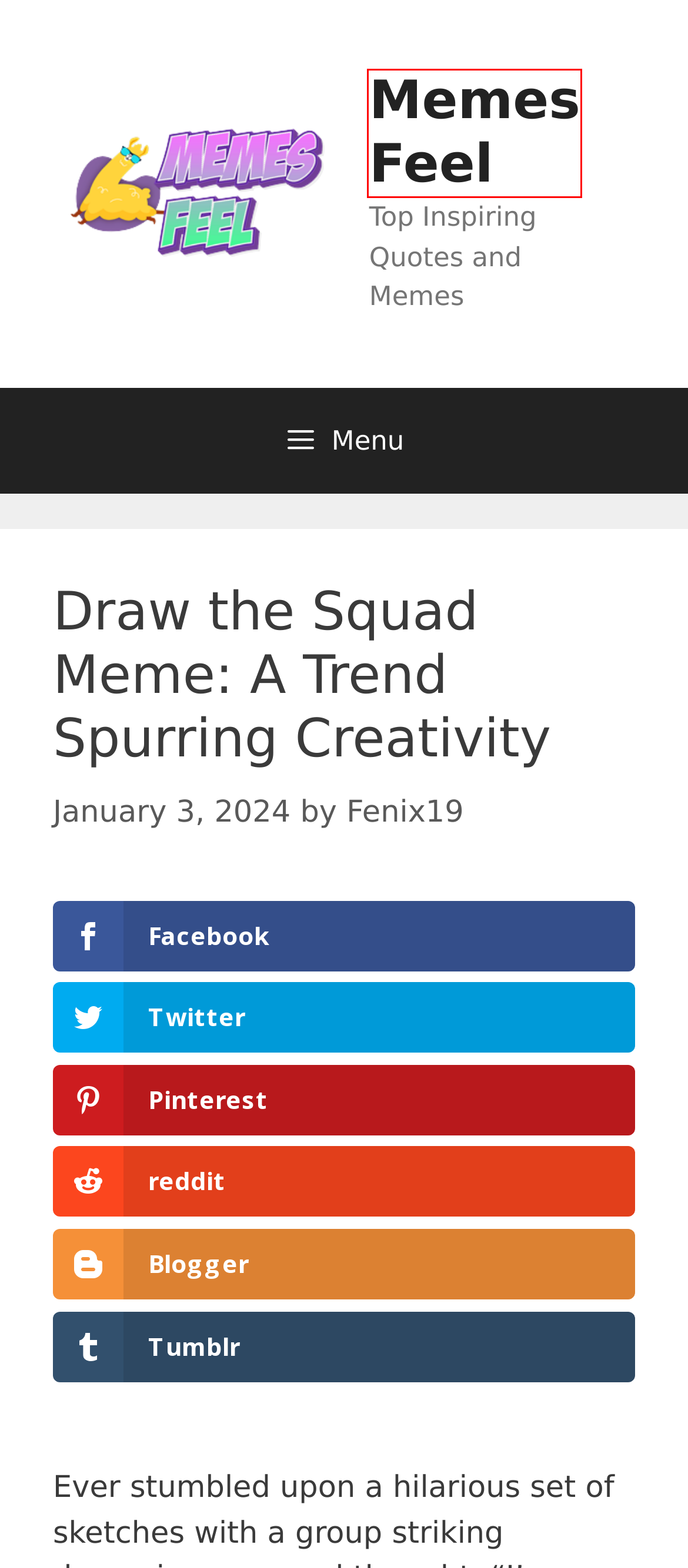Consider the screenshot of a webpage with a red bounding box around an element. Select the webpage description that best corresponds to the new page after clicking the element inside the red bounding box. Here are the candidates:
A. Hogwarts Legacy Memes: A Deep Dive into Fan Creativity – Memes Feel
B. Funny Memes Archives – Memes Feel
C. 328 pages of just the – Memes Feel
D. News Archives – Memes Feel
E. Best Cartoon Memes you will see in 2020 | Memes Feel
F. Gaming Archives – Memes Feel
G. All Memes Archives – Memes Feel
H. Light Skin Monkey: Unveiling Their Evolutionary Role – Memes Feel

E